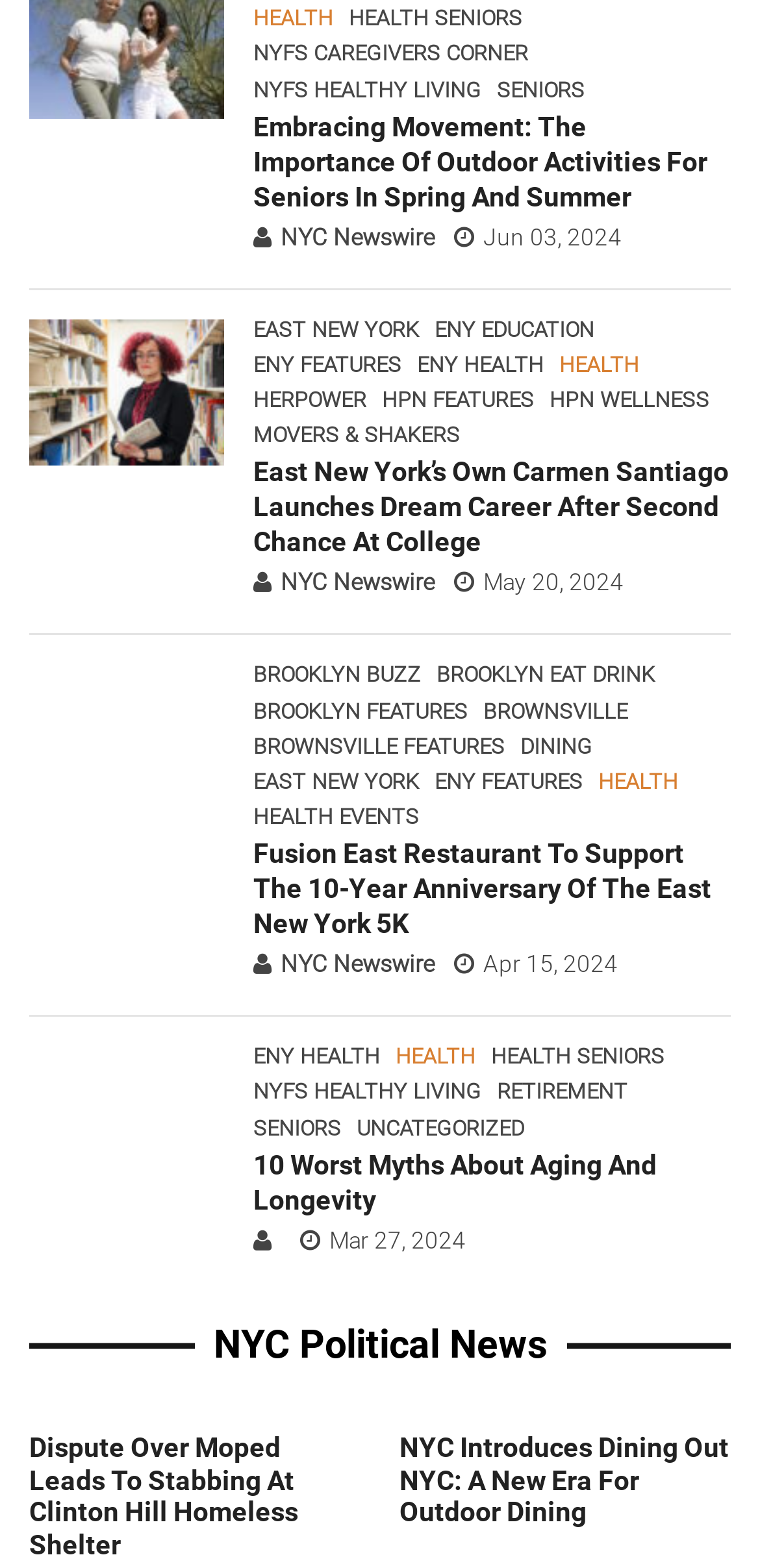Please mark the clickable region by giving the bounding box coordinates needed to complete this instruction: "Go to BROOKLYN BUZZ page".

[0.333, 0.42, 0.554, 0.443]